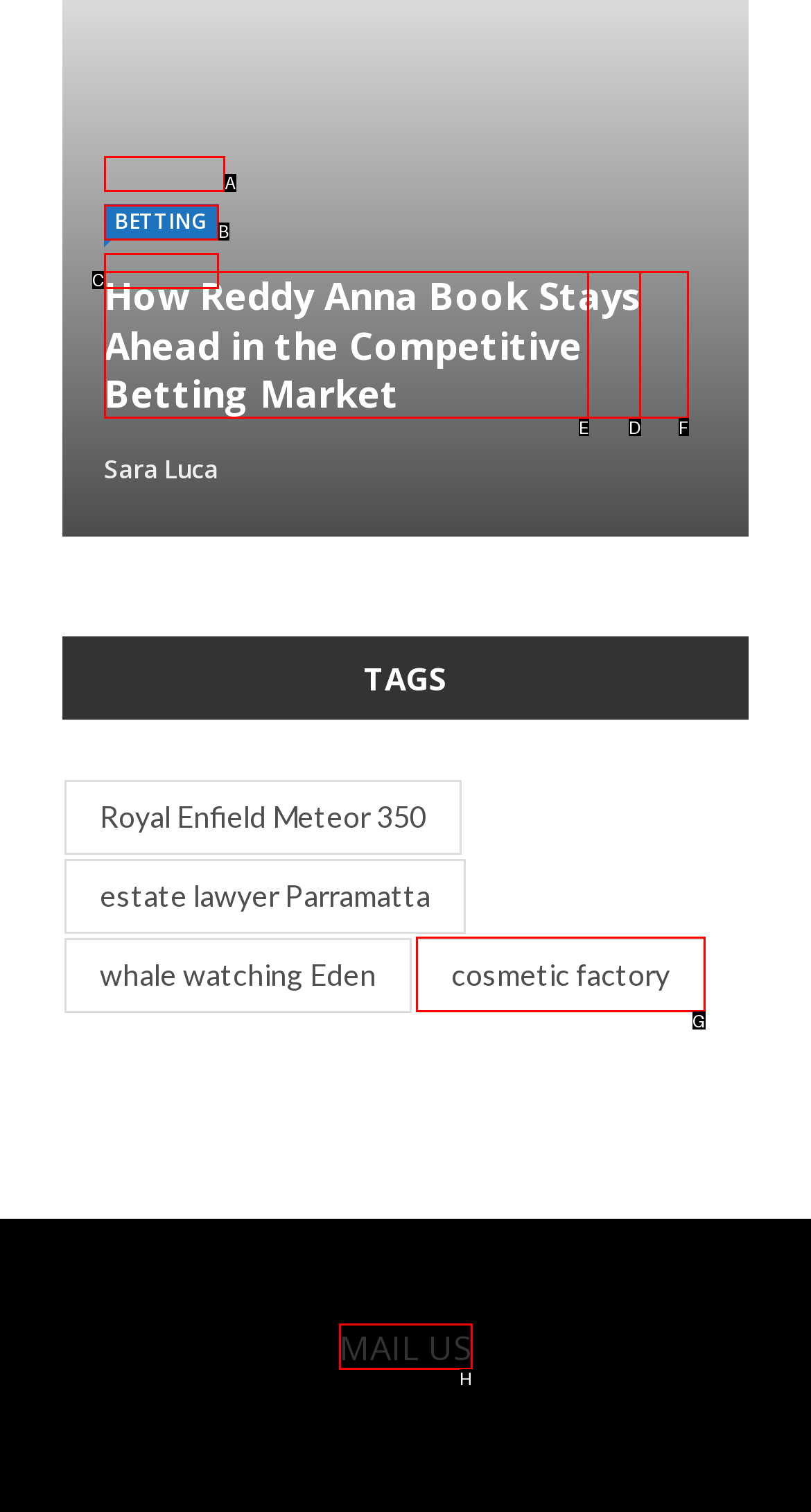Find the option that aligns with: Betting
Provide the letter of the corresponding option.

B